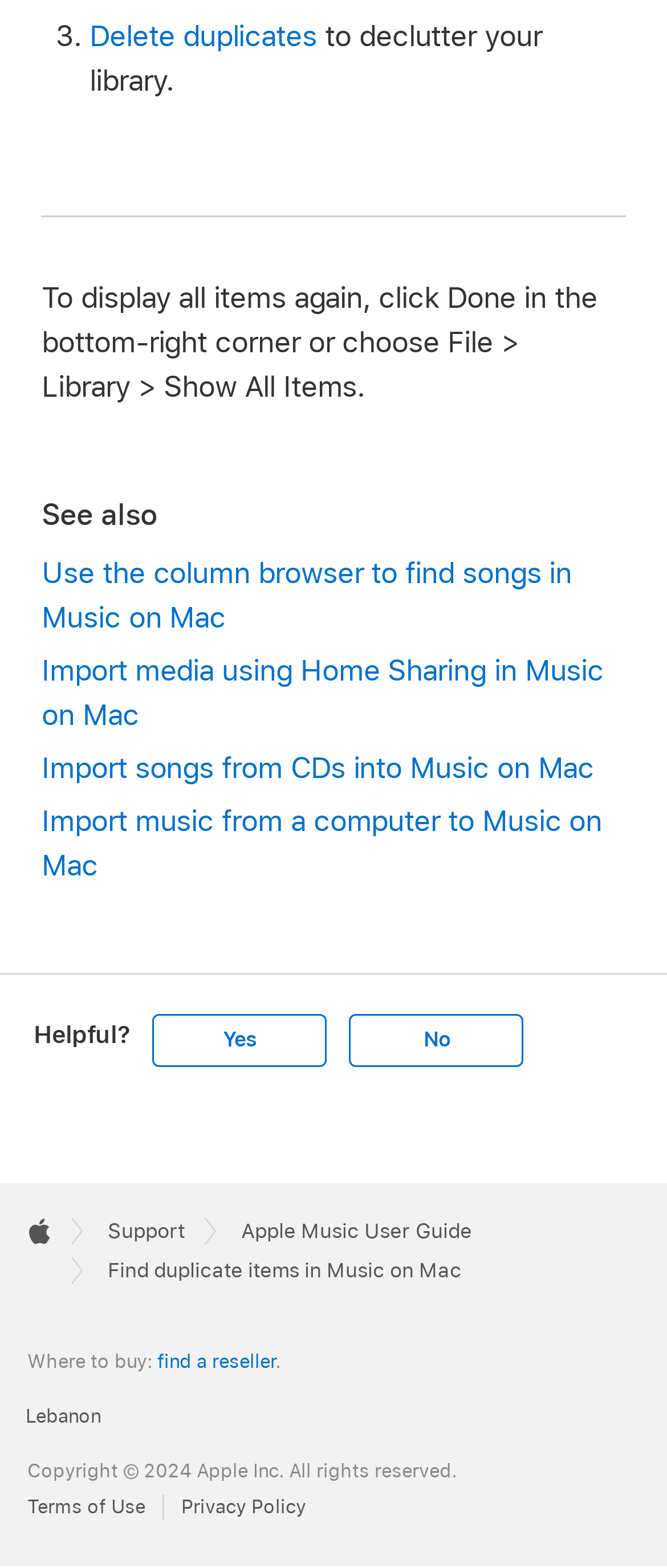Indicate the bounding box coordinates of the element that needs to be clicked to satisfy the following instruction: "Click Yes". The coordinates should be four float numbers between 0 and 1, i.e., [left, top, right, bottom].

[0.229, 0.647, 0.491, 0.68]